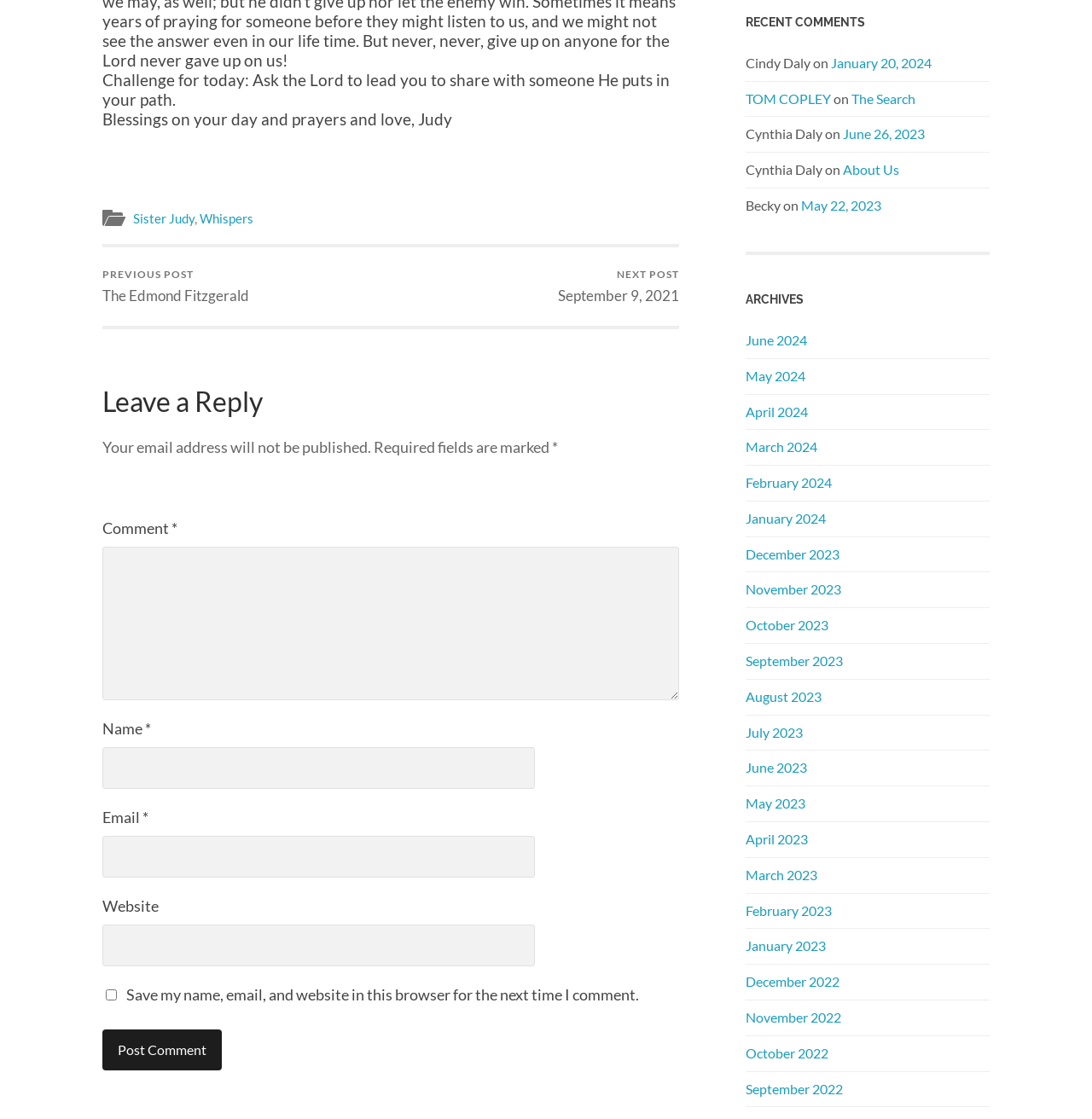Identify the bounding box coordinates of the specific part of the webpage to click to complete this instruction: "Click on the 'Post Comment' button".

[0.094, 0.92, 0.203, 0.956]